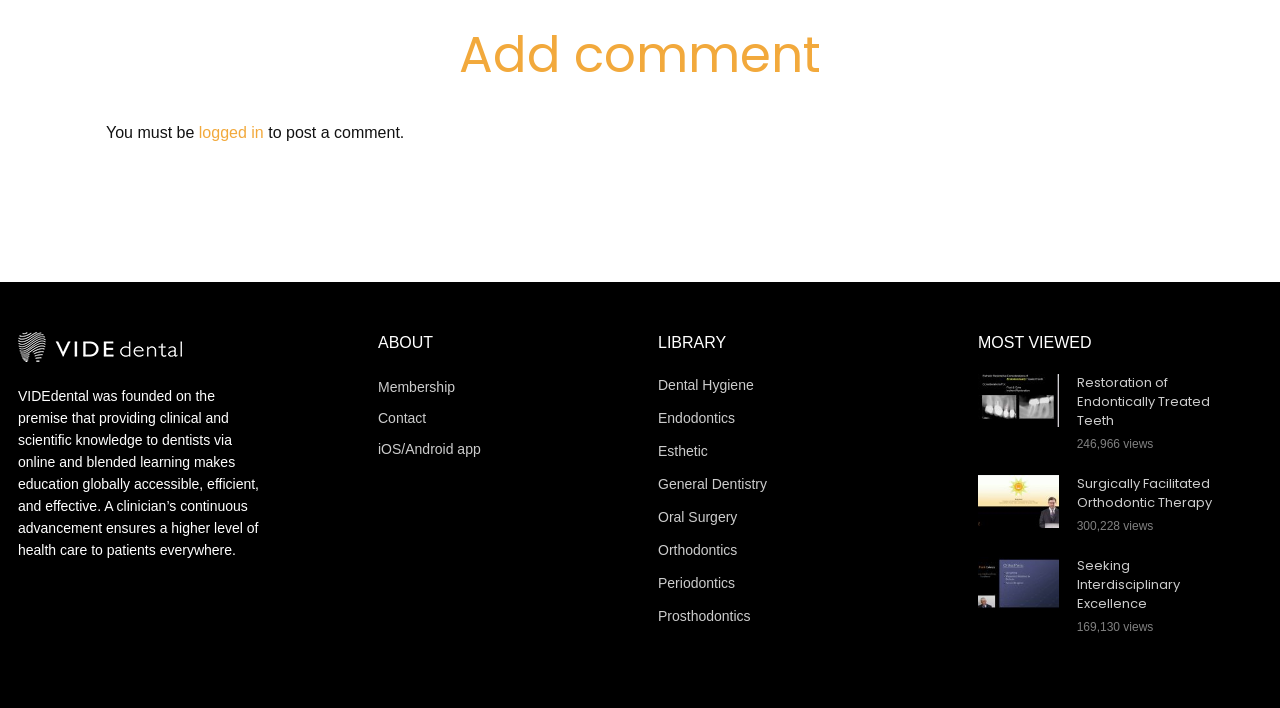Find the bounding box coordinates of the clickable region needed to perform the following instruction: "Click on the 'Dental Hygiene' link". The coordinates should be provided as four float numbers between 0 and 1, i.e., [left, top, right, bottom].

[0.514, 0.528, 0.705, 0.559]